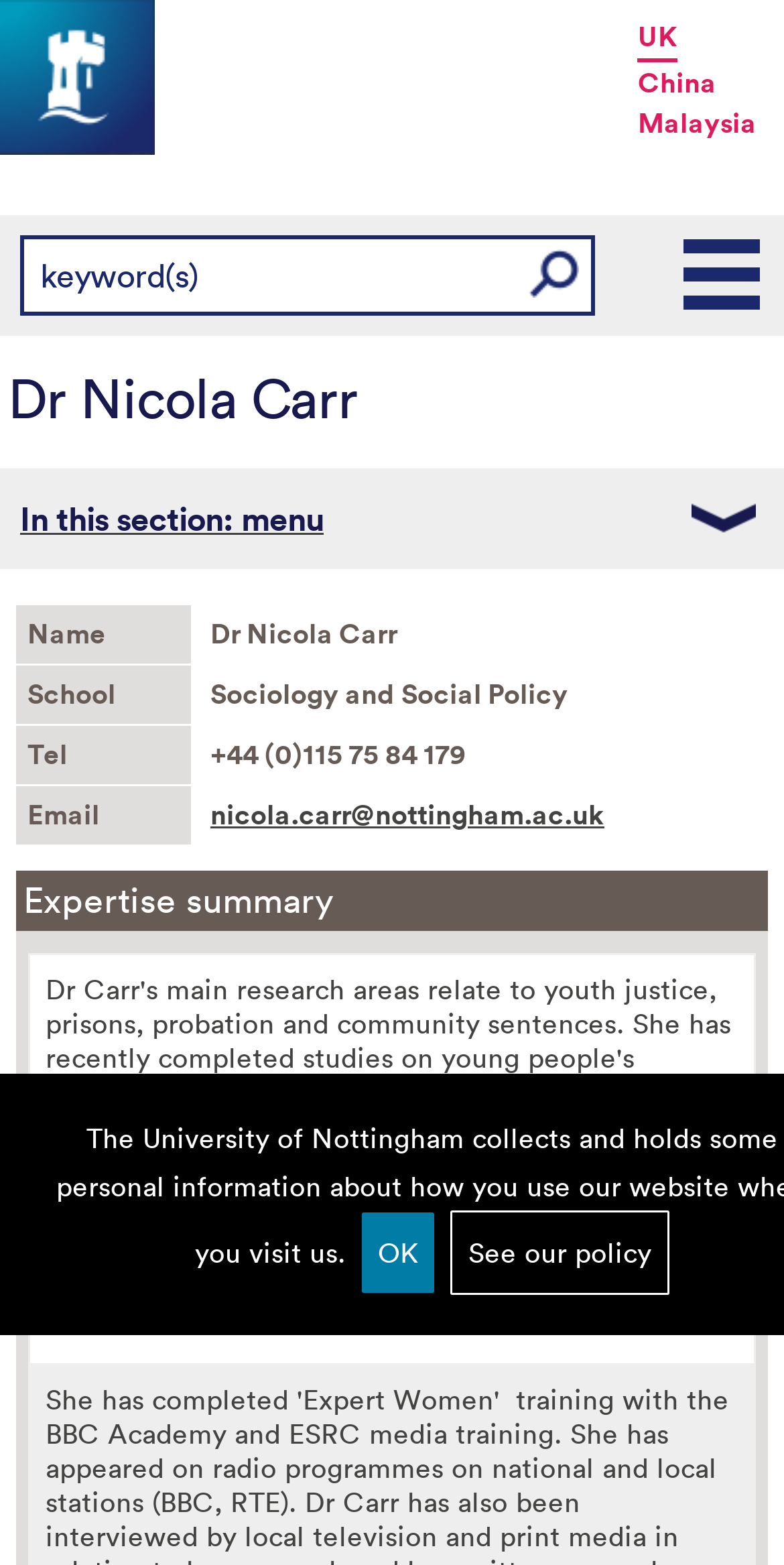Could you identify the text that serves as the heading for this webpage?

Dr Nicola Carr